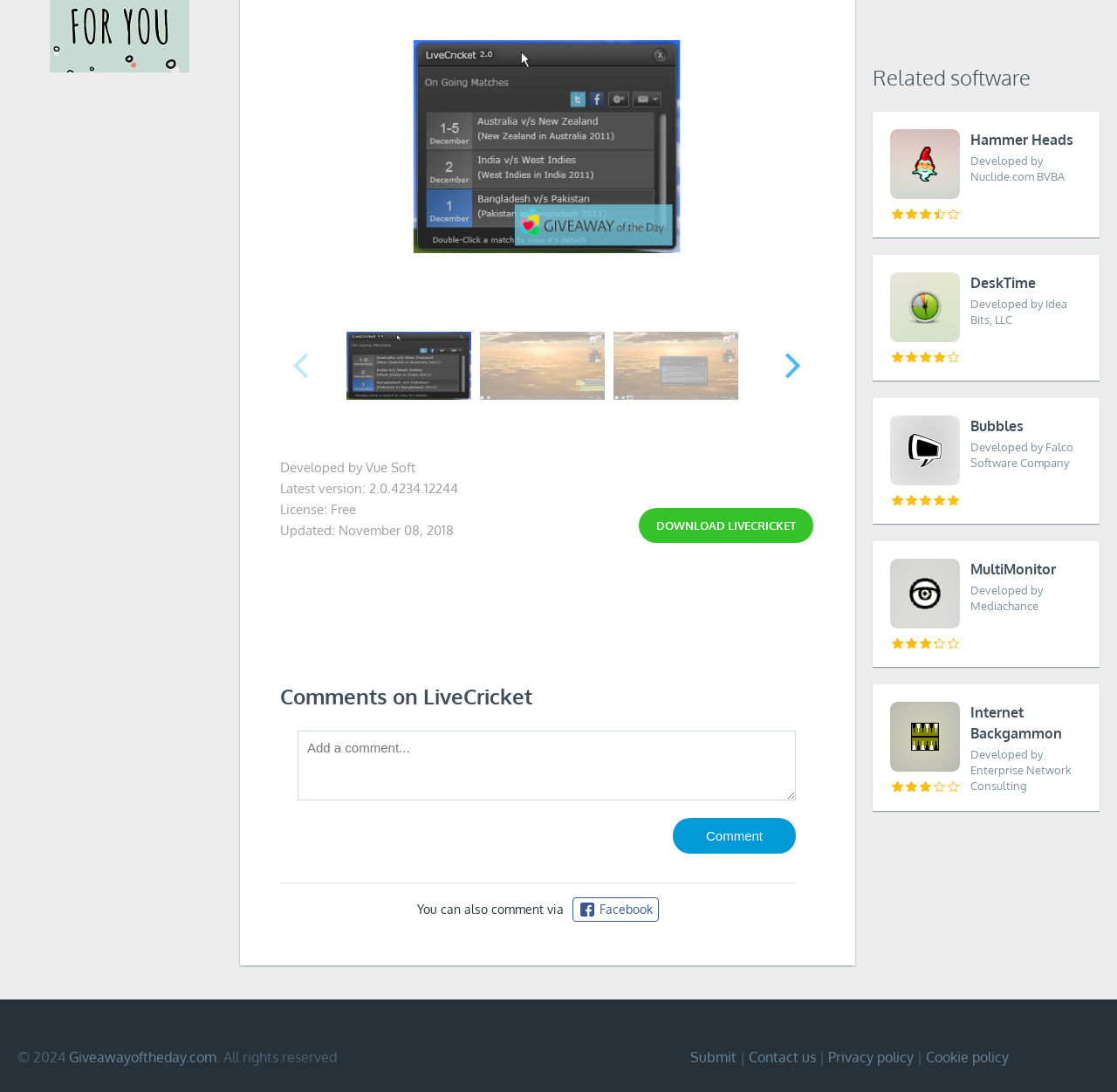Find the bounding box of the UI element described as follows: "Cookie policy".

[0.829, 0.96, 0.903, 0.976]